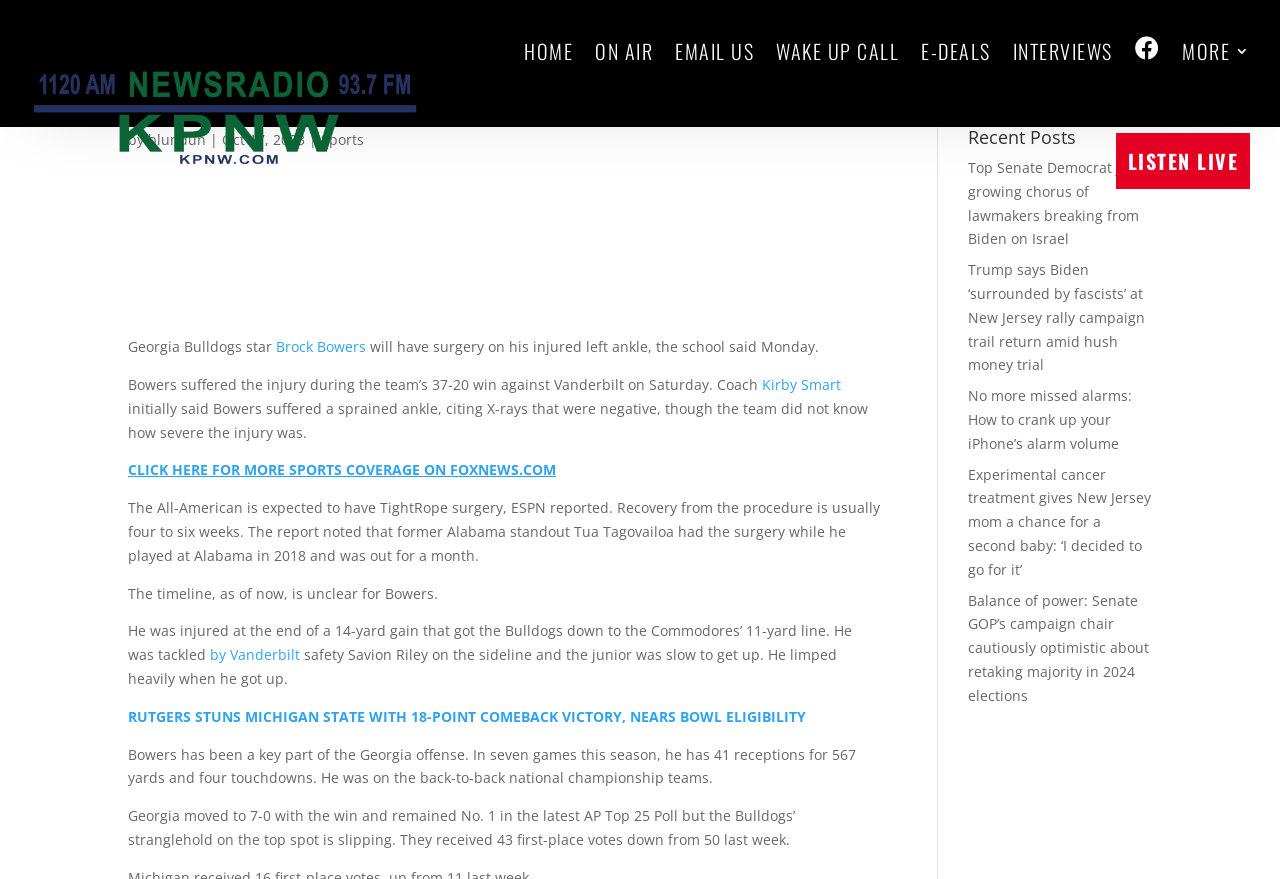Please extract the webpage's main title and generate its text content.

Georgia’s Brock Bowers may miss at least 4 weeks after ankle surgery: report